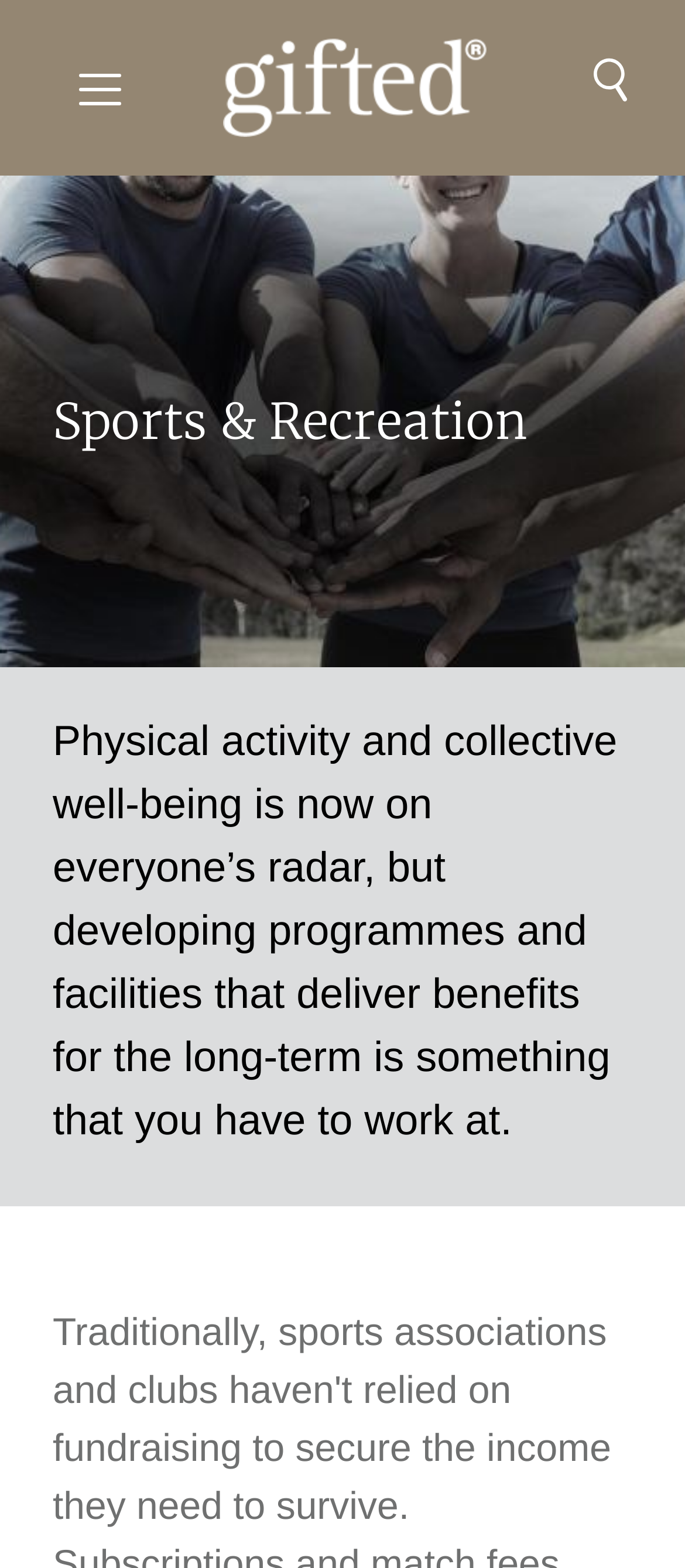Please provide the main heading of the webpage content.

Sports & Recreation